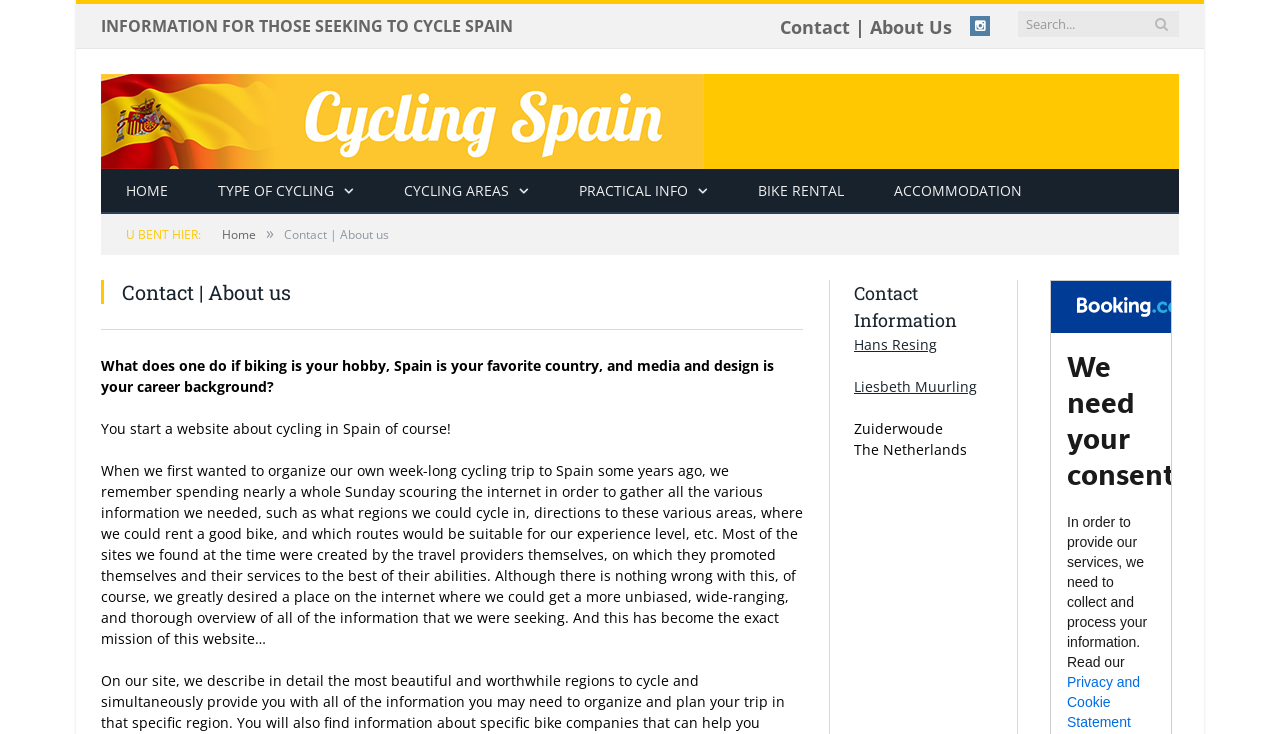Please identify the bounding box coordinates of the element's region that should be clicked to execute the following instruction: "Search for cycling information". The bounding box coordinates must be four float numbers between 0 and 1, i.e., [left, top, right, bottom].

[0.795, 0.015, 0.921, 0.05]